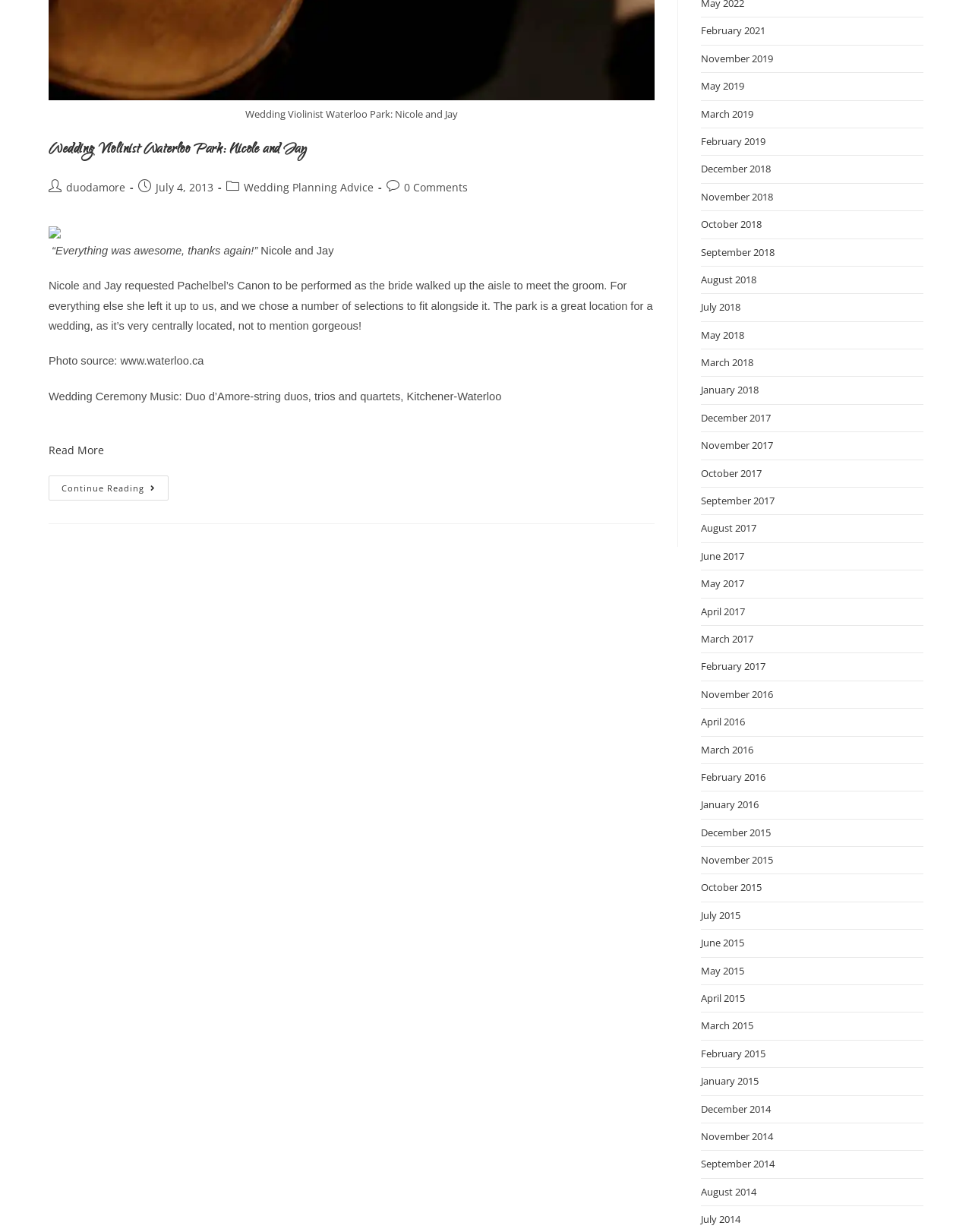Locate the bounding box coordinates of the element that should be clicked to execute the following instruction: "View posts from February 2021".

[0.721, 0.019, 0.788, 0.03]